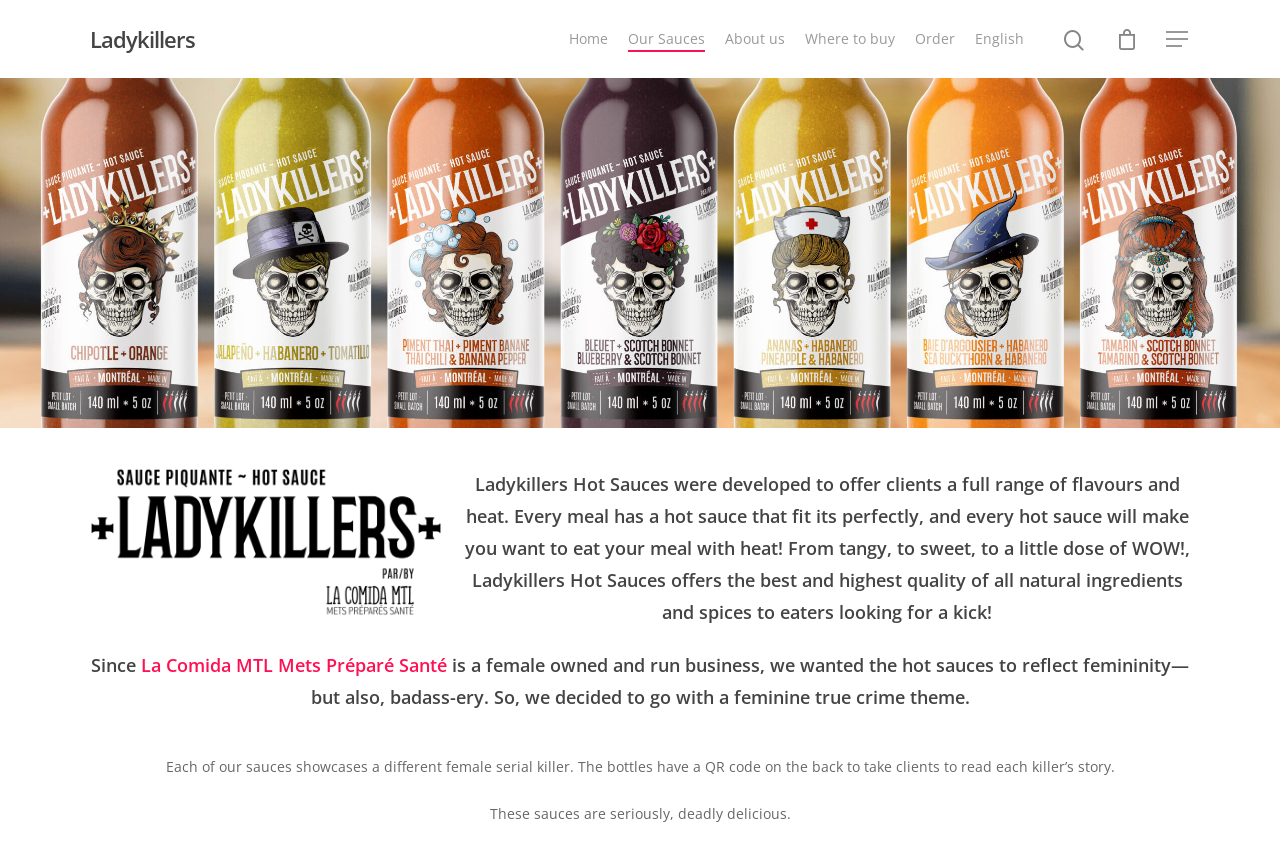Identify the bounding box coordinates of the clickable region required to complete the instruction: "Search CU Experts". The coordinates should be given as four float numbers within the range of 0 and 1, i.e., [left, top, right, bottom].

None